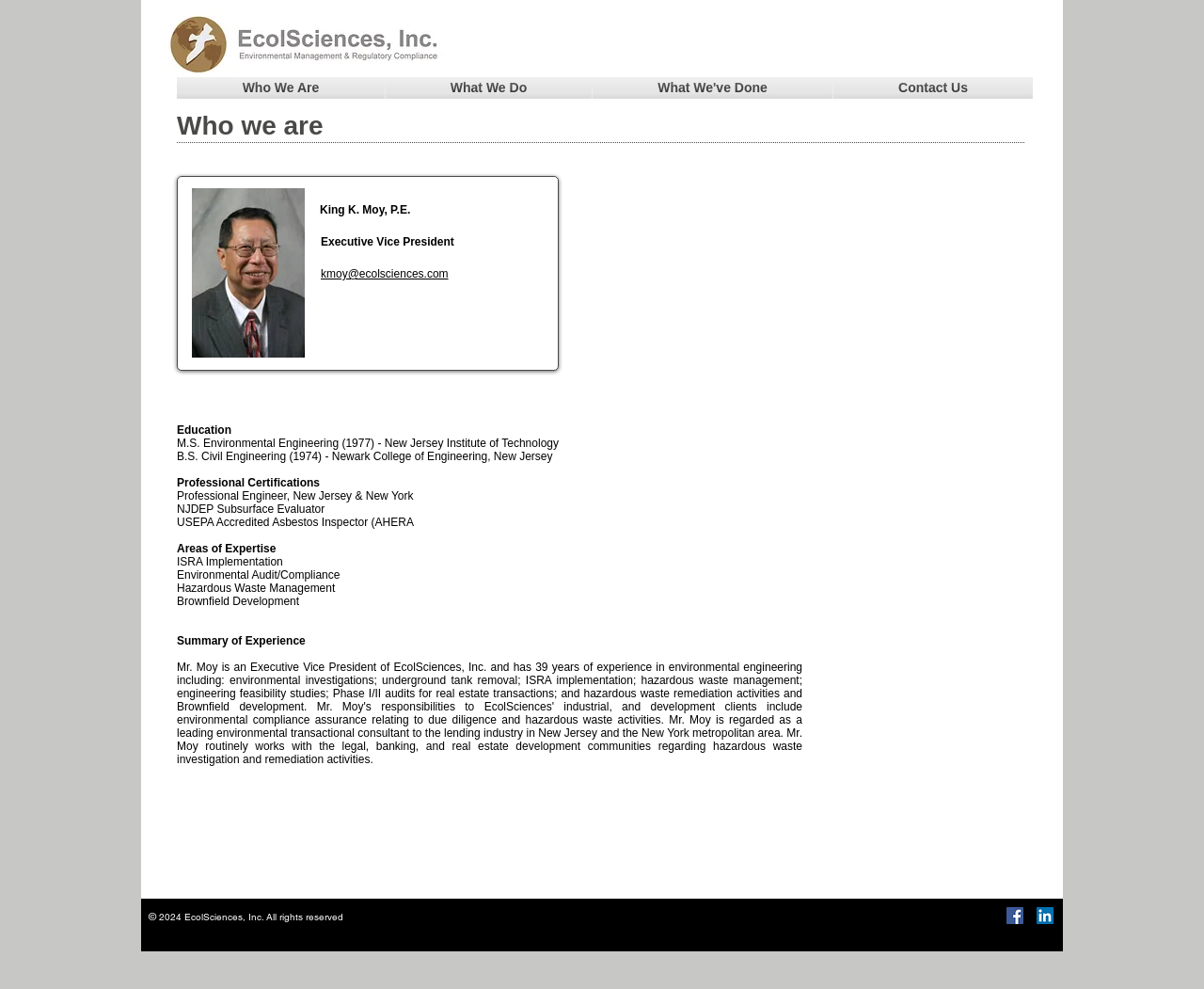Summarize the webpage in an elaborate manner.

The webpage is about King K. Moy, an Executive Vice President at EcolSciences, Inc. At the top left corner, there is an ECOL logo in brown and grey shades. Below the logo, there is a main section that takes up most of the page. 

In the main section, there is a navigation menu with four items: "Who We Are", "What We Do", "What We've Done", and "Contact Us". These items are aligned horizontally and take up about 70% of the page width.

Below the navigation menu, there is a heading "Who we are" followed by a brief description of King K. Moy, including his title, email address, and education background. The education background includes two degrees: M.S. Environmental Engineering from New Jersey Institute of Technology and B.S. Civil Engineering from Newark College of Engineering, New Jersey.

Further down, there are sections on Professional Certifications, Areas of Expertise, and Summary of Experience. The Professional Certifications section lists three certifications: Professional Engineer in New Jersey and New York, NJDEP Subsurface Evaluator, and USEPA Accredited Asbestos Inspector. The Areas of Expertise section lists four areas: ISRA Implementation, Environmental Audit/Compliance, Hazardous Waste Management, and Brownfield Development.

At the bottom of the page, there is a footer section with a copyright notice "© 2024 EcolSciences, Inc. All rights reserved" and a brief description of the company: "Environmental Management and Regulatory Compliance". There are also two social media links, Facebook and LinkedIn, represented by their respective icons.